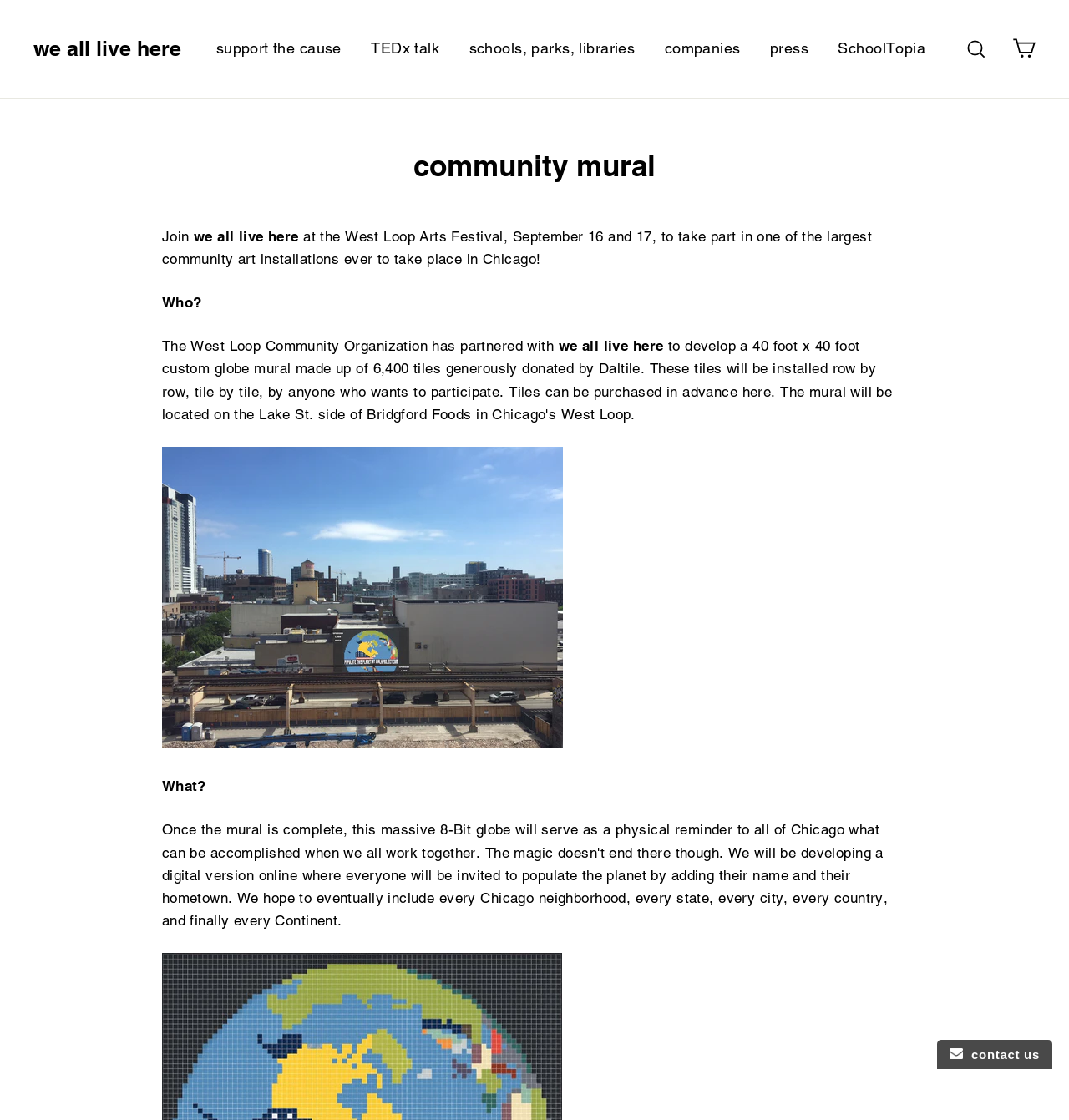Find the bounding box coordinates of the element's region that should be clicked in order to follow the given instruction: "Contact us". The coordinates should consist of four float numbers between 0 and 1, i.e., [left, top, right, bottom].

[0.876, 0.928, 0.984, 0.955]